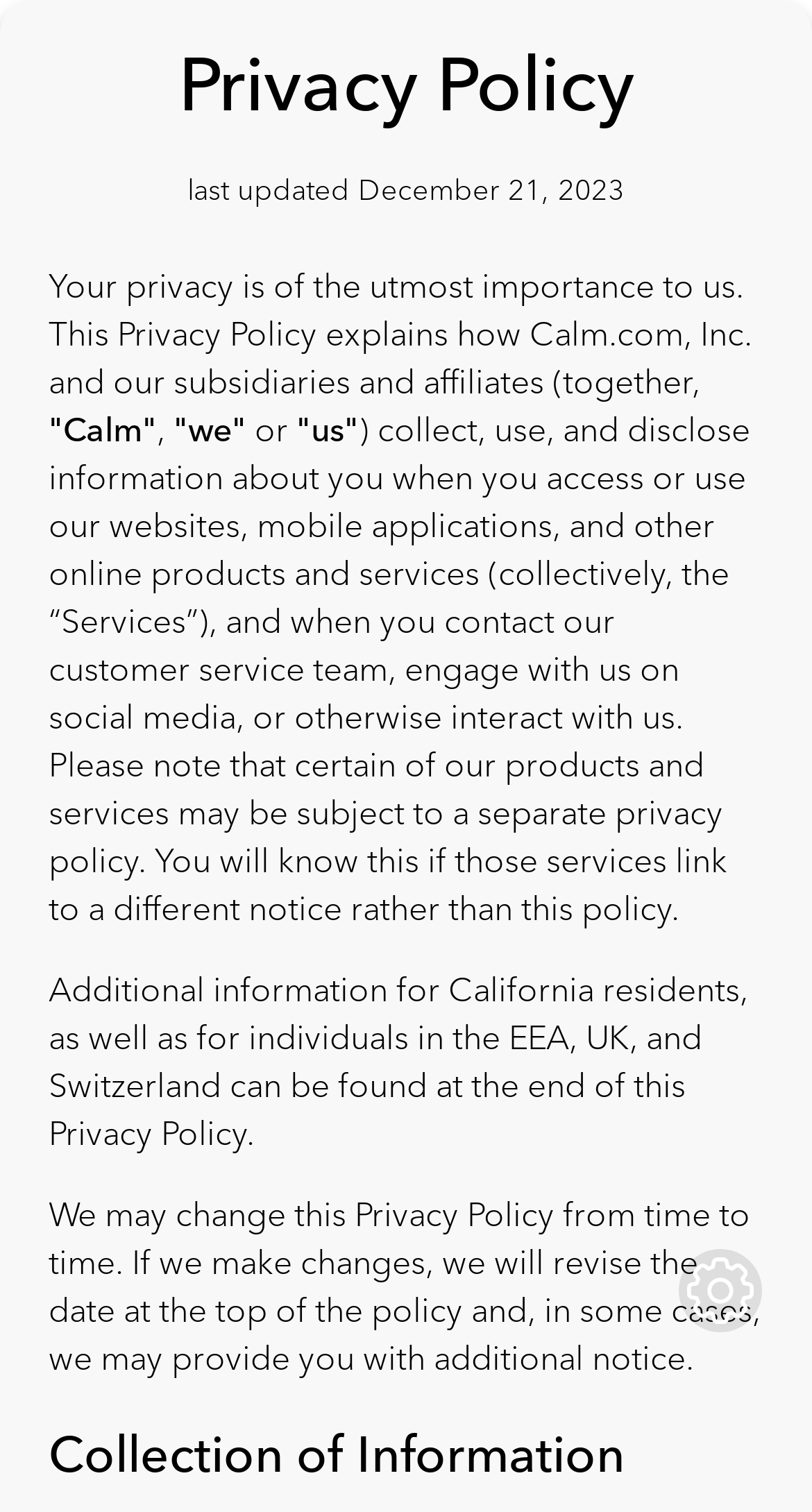Respond to the following question using a concise word or phrase: 
How many headings are on the webpage?

2